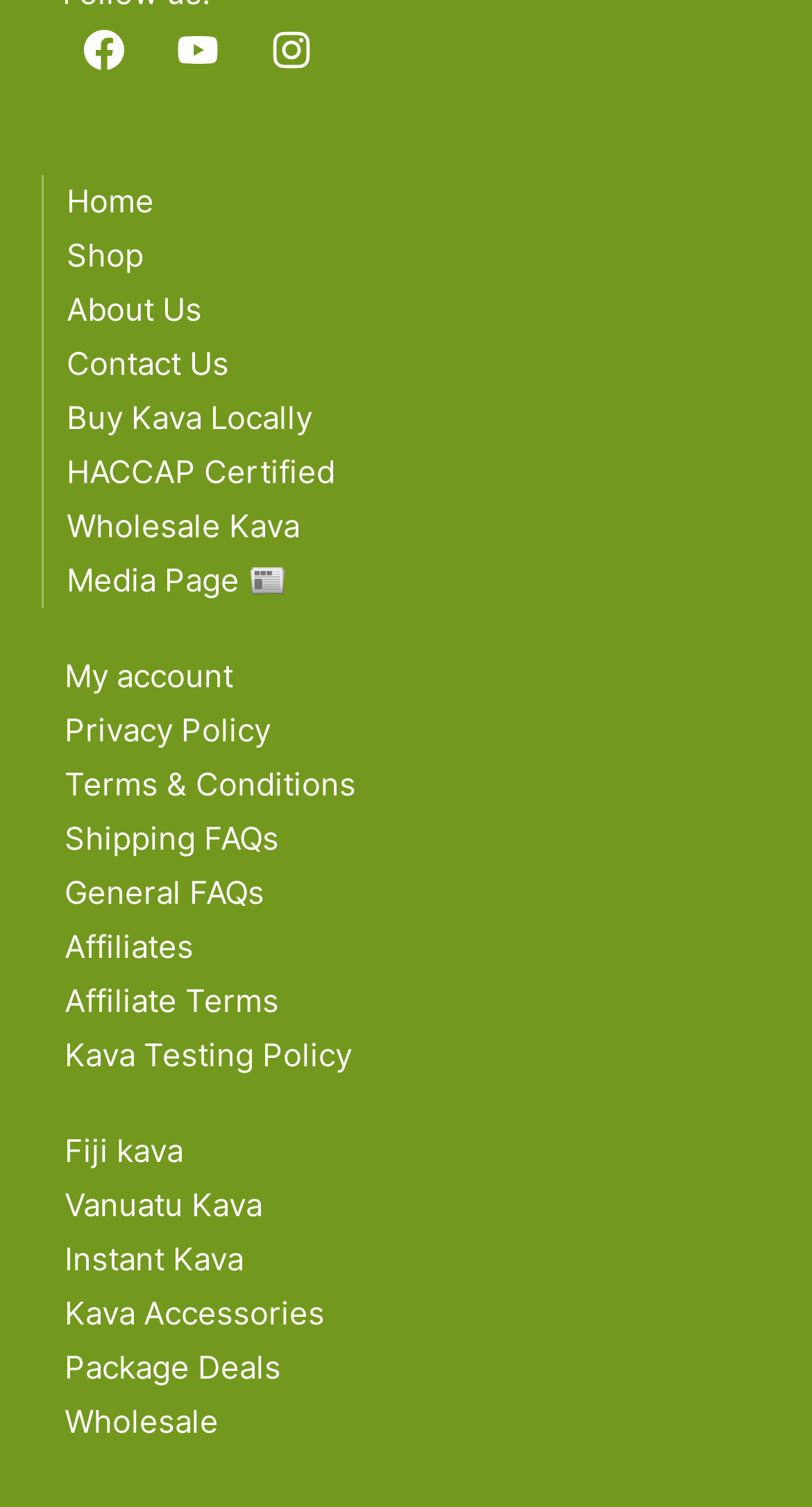Highlight the bounding box coordinates of the element you need to click to perform the following instruction: "Visit Facebook page."

[0.077, 0.006, 0.179, 0.061]